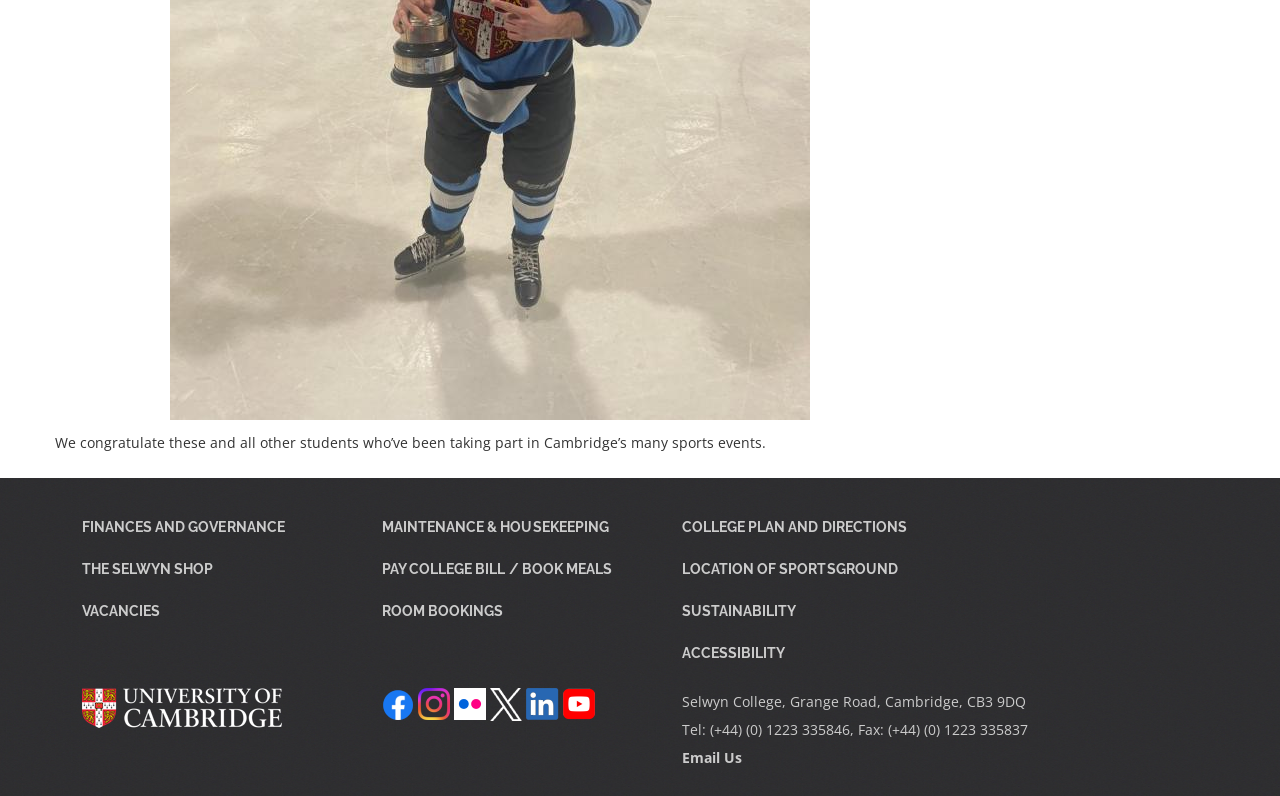Please indicate the bounding box coordinates for the clickable area to complete the following task: "Email Us". The coordinates should be specified as four float numbers between 0 and 1, i.e., [left, top, right, bottom].

[0.533, 0.935, 0.58, 0.959]